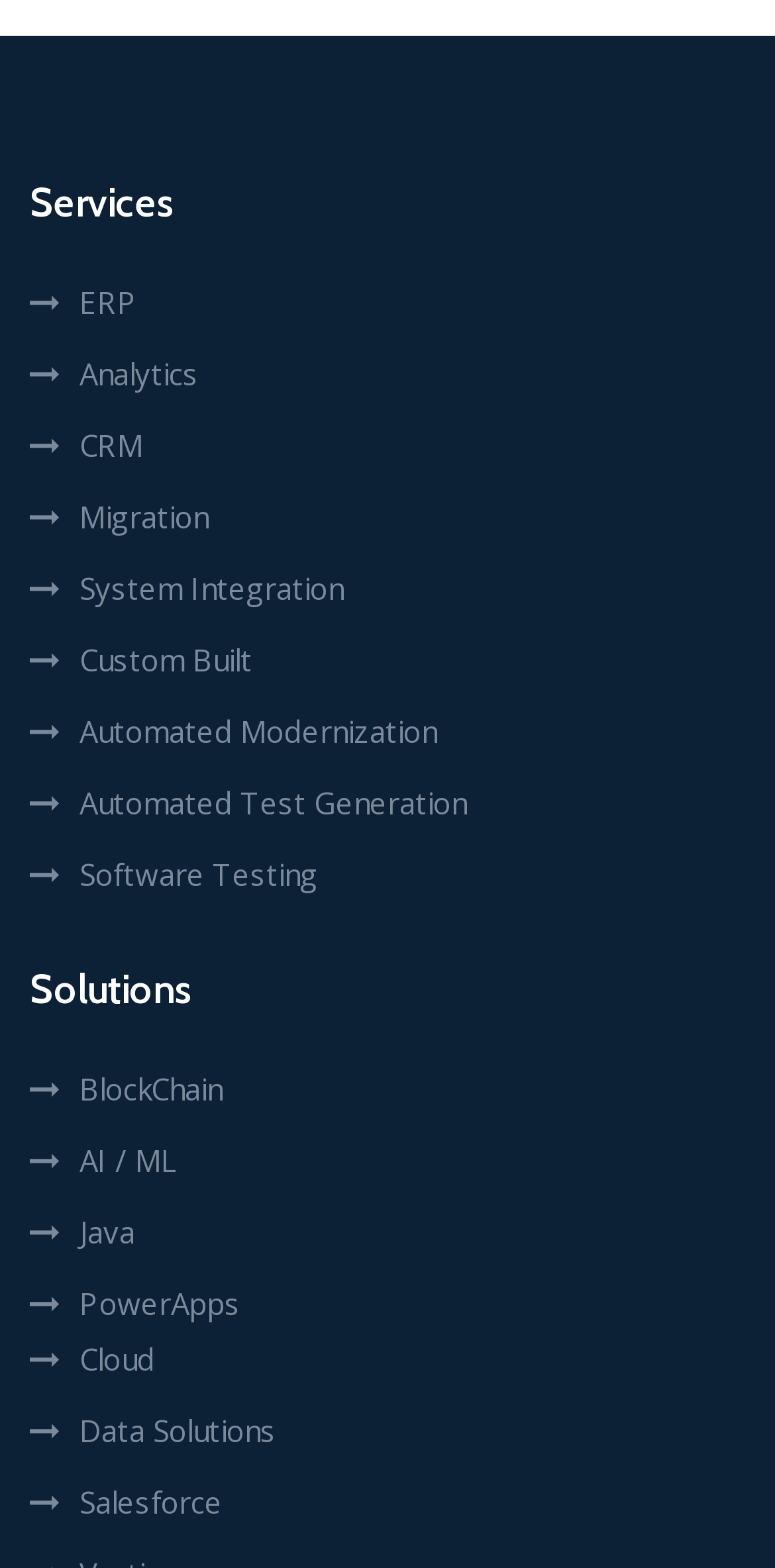Please predict the bounding box coordinates of the element's region where a click is necessary to complete the following instruction: "Explore CRM". The coordinates should be represented by four float numbers between 0 and 1, i.e., [left, top, right, bottom].

[0.038, 0.268, 0.185, 0.301]